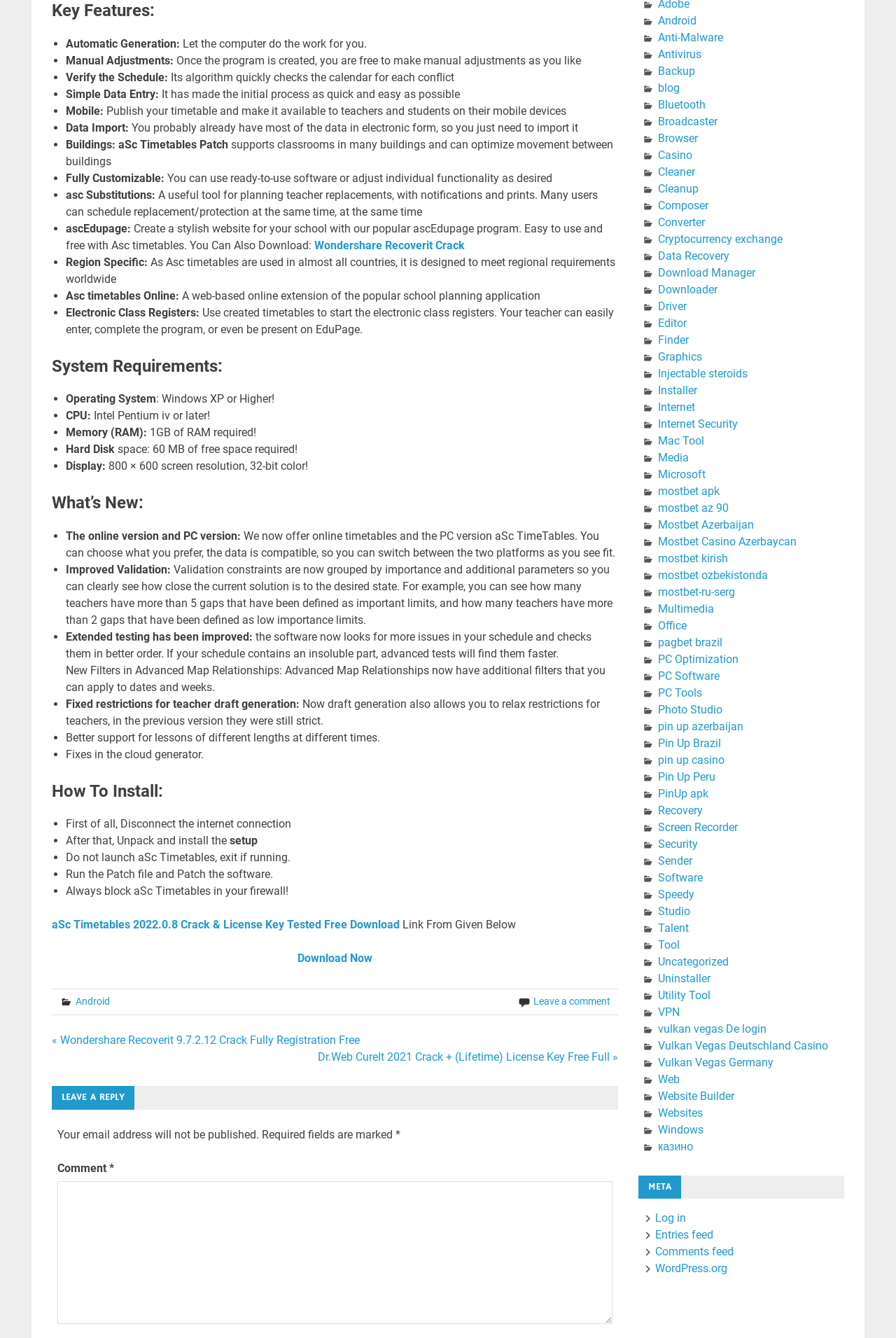What is the benefit of using aSc Timetables?
By examining the image, provide a one-word or phrase answer.

Let the computer do the work for you